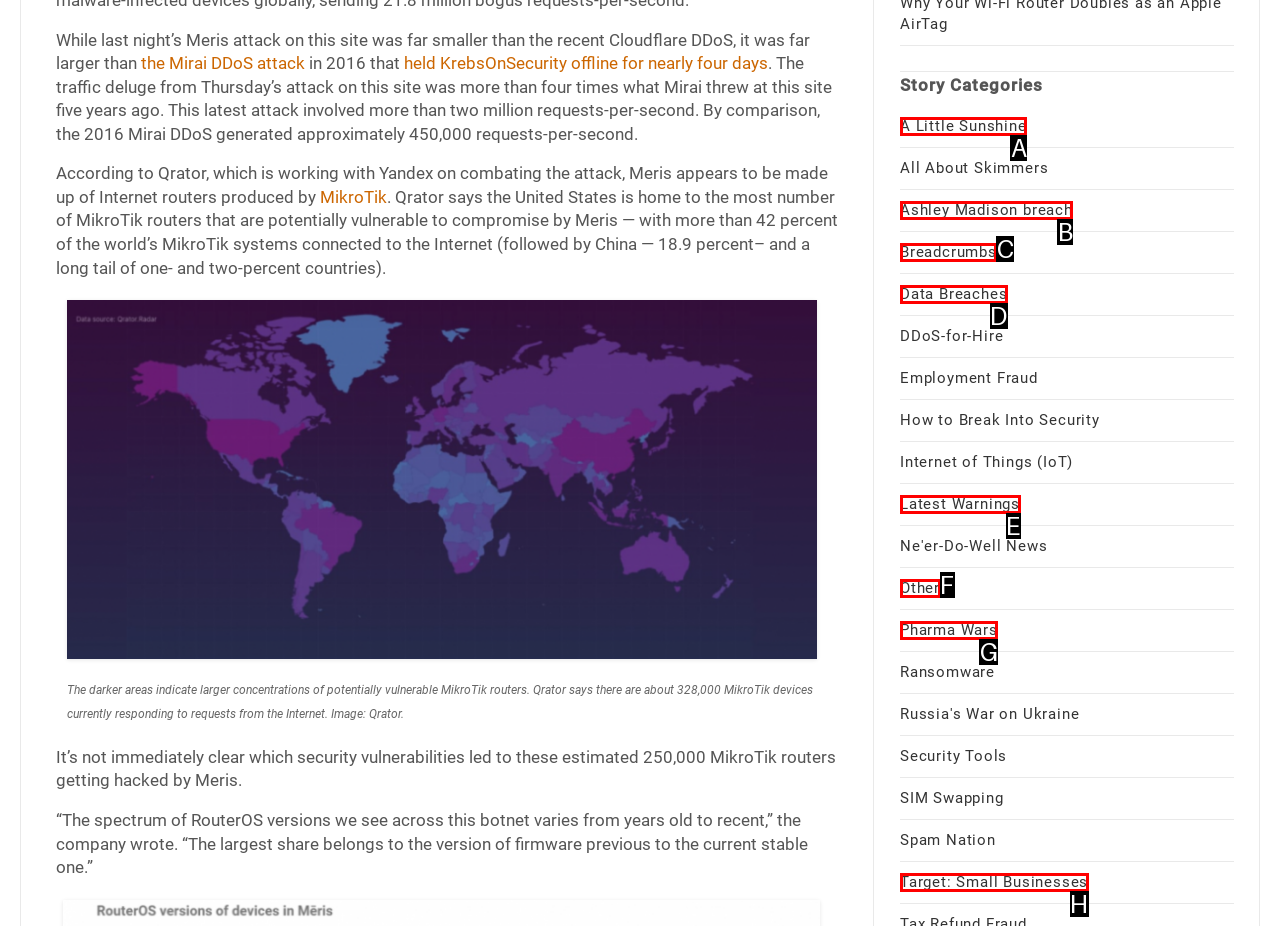Which option best describes: Ashley Madison breach
Respond with the letter of the appropriate choice.

B